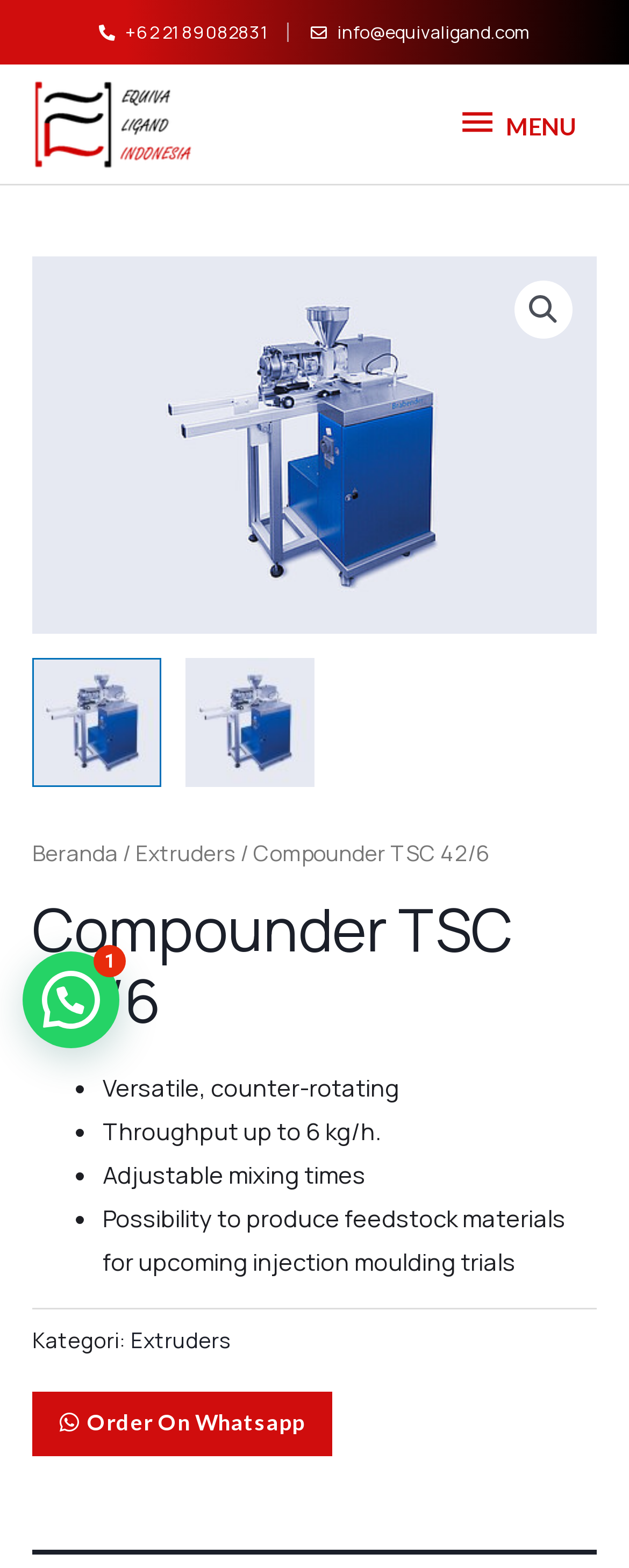Locate the bounding box coordinates of the element to click to perform the following action: 'Search something'. The coordinates should be given as four float values between 0 and 1, in the form of [left, top, right, bottom].

[0.819, 0.179, 0.911, 0.216]